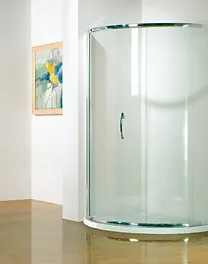What is the purpose of the door handle?
Kindly give a detailed and elaborate answer to the question.

The caption states that the stylish door handle adds convenience to the entry, implying that it facilitates easy access to the shower enclosure.